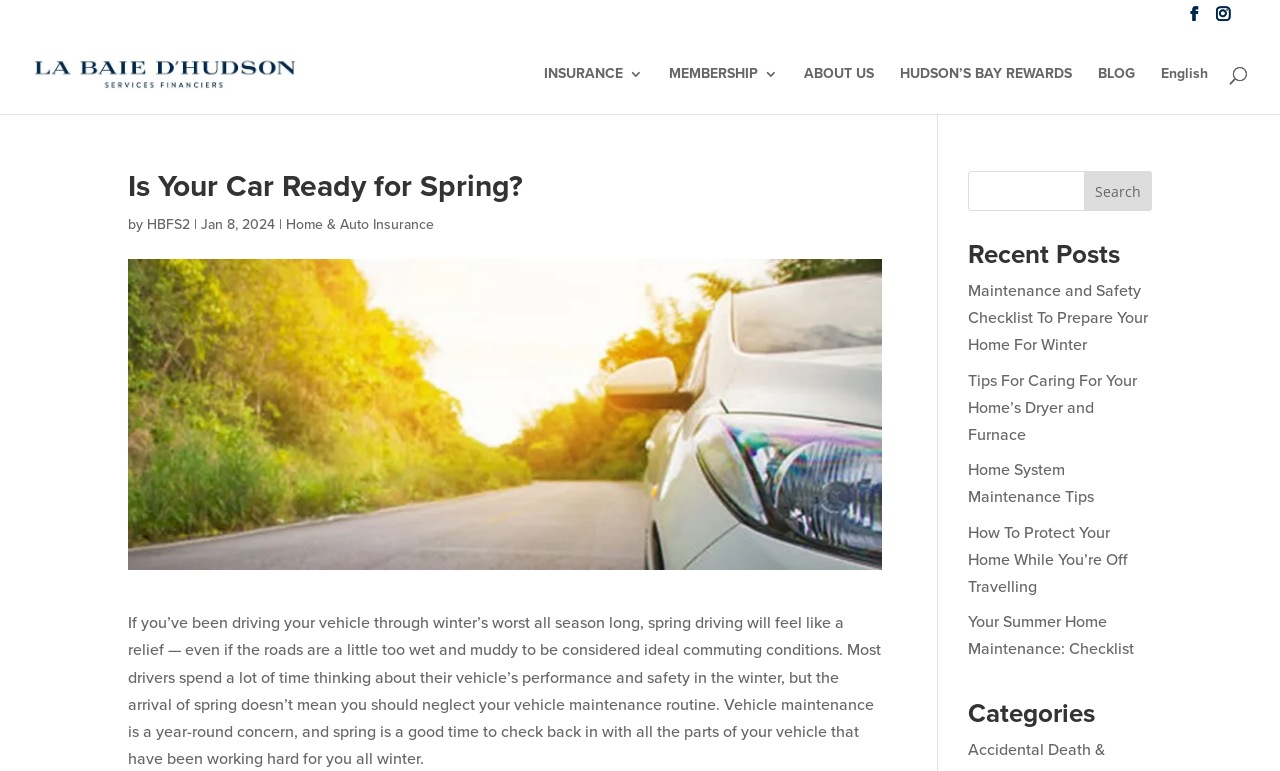Please determine the bounding box coordinates of the clickable area required to carry out the following instruction: "Go to Hudson's Bay Financial Services homepage". The coordinates must be four float numbers between 0 and 1, represented as [left, top, right, bottom].

[0.027, 0.079, 0.23, 0.109]